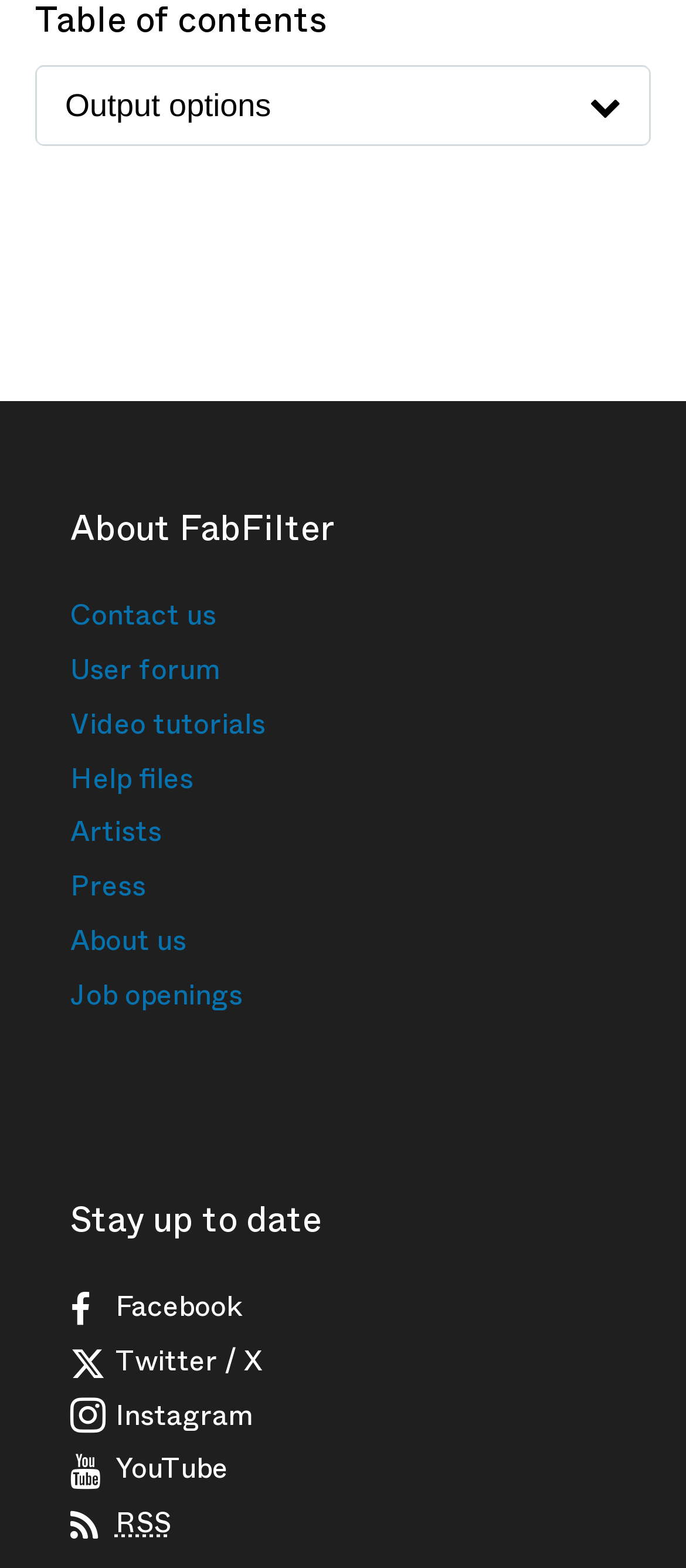Determine the bounding box for the described HTML element: "Twitter / X". Ensure the coordinates are four float numbers between 0 and 1 in the format [left, top, right, bottom].

[0.103, 0.856, 0.381, 0.881]